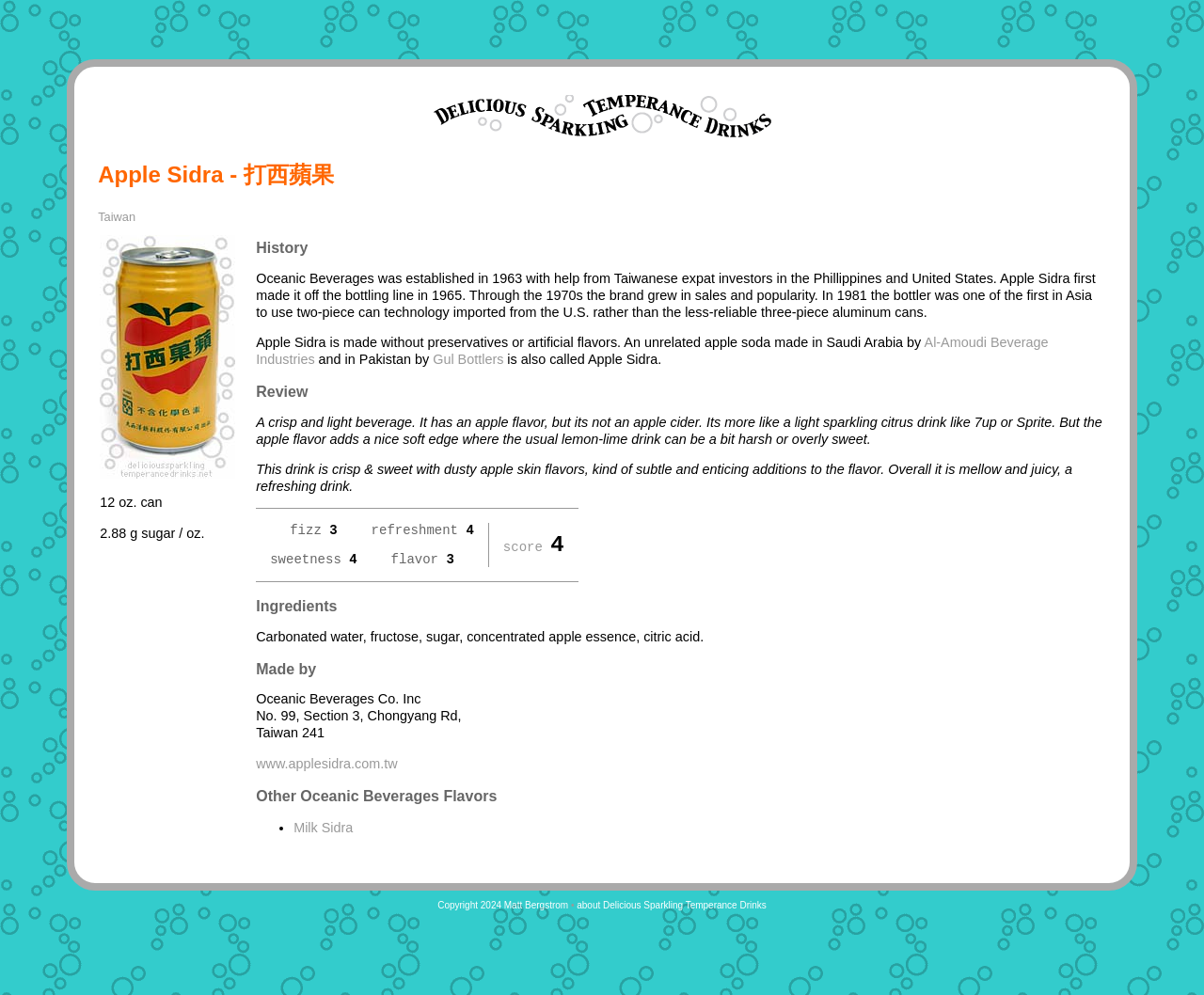Please find and report the bounding box coordinates of the element to click in order to perform the following action: "Go to Apple Sidra official website". The coordinates should be expressed as four float numbers between 0 and 1, in the format [left, top, right, bottom].

[0.213, 0.759, 0.33, 0.775]